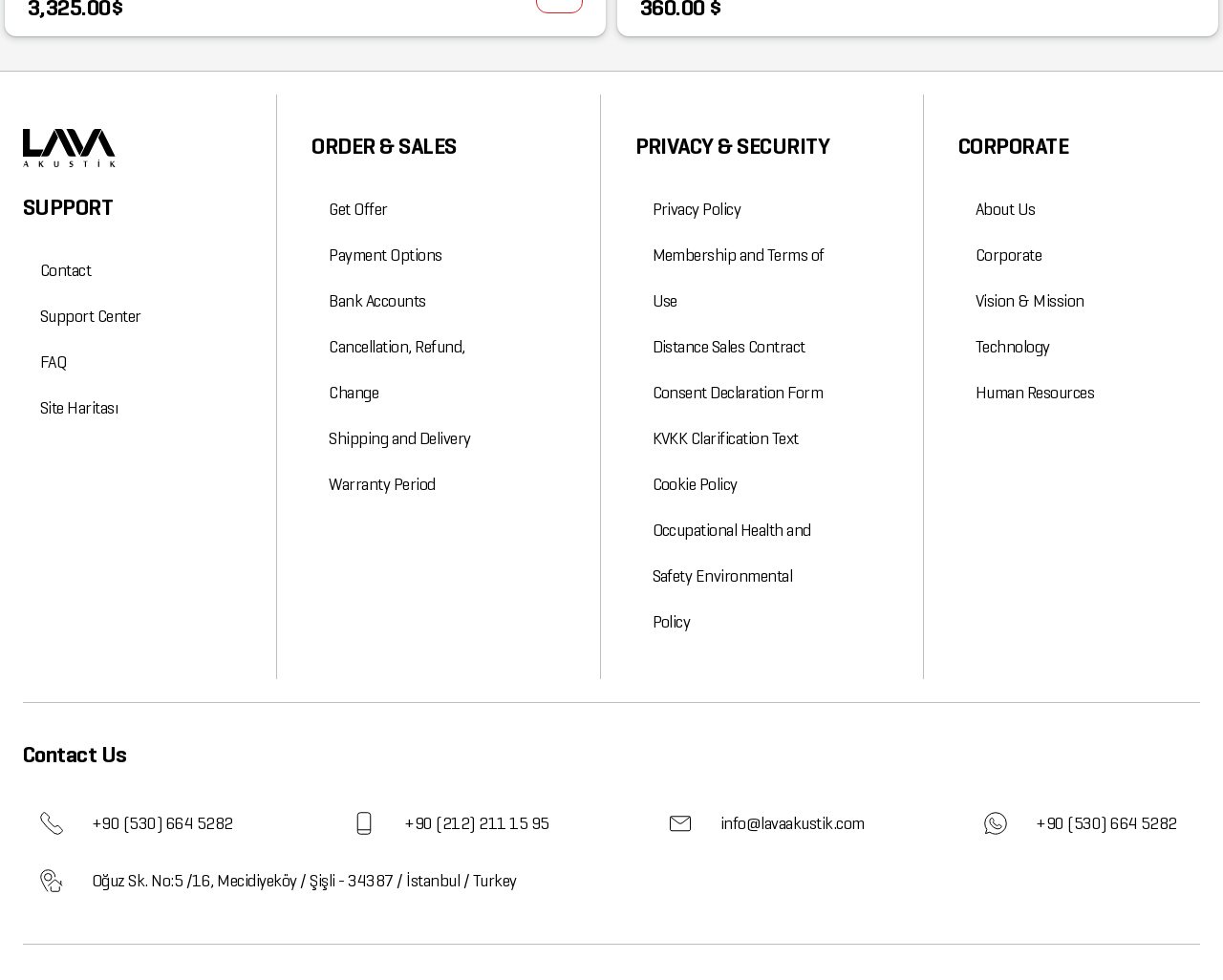Determine the bounding box coordinates for the element that should be clicked to follow this instruction: "Call +90 (530) 664 5282". The coordinates should be given as four float numbers between 0 and 1, in the format [left, top, right, bottom].

[0.019, 0.811, 0.191, 0.869]